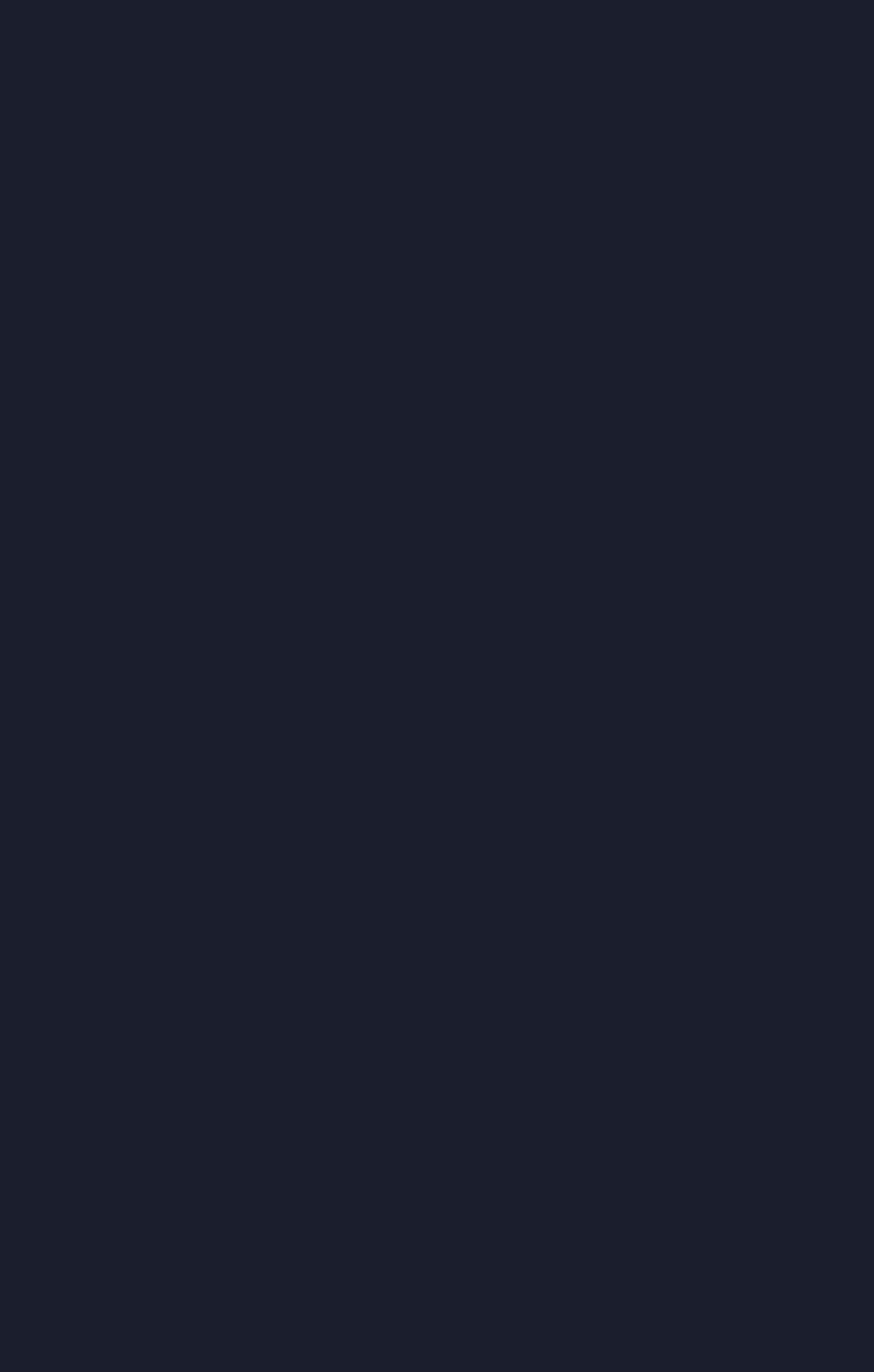Identify the bounding box coordinates of the region that needs to be clicked to carry out this instruction: "follow the team". Provide these coordinates as four float numbers ranging from 0 to 1, i.e., [left, top, right, bottom].

[0.138, 0.239, 0.236, 0.271]